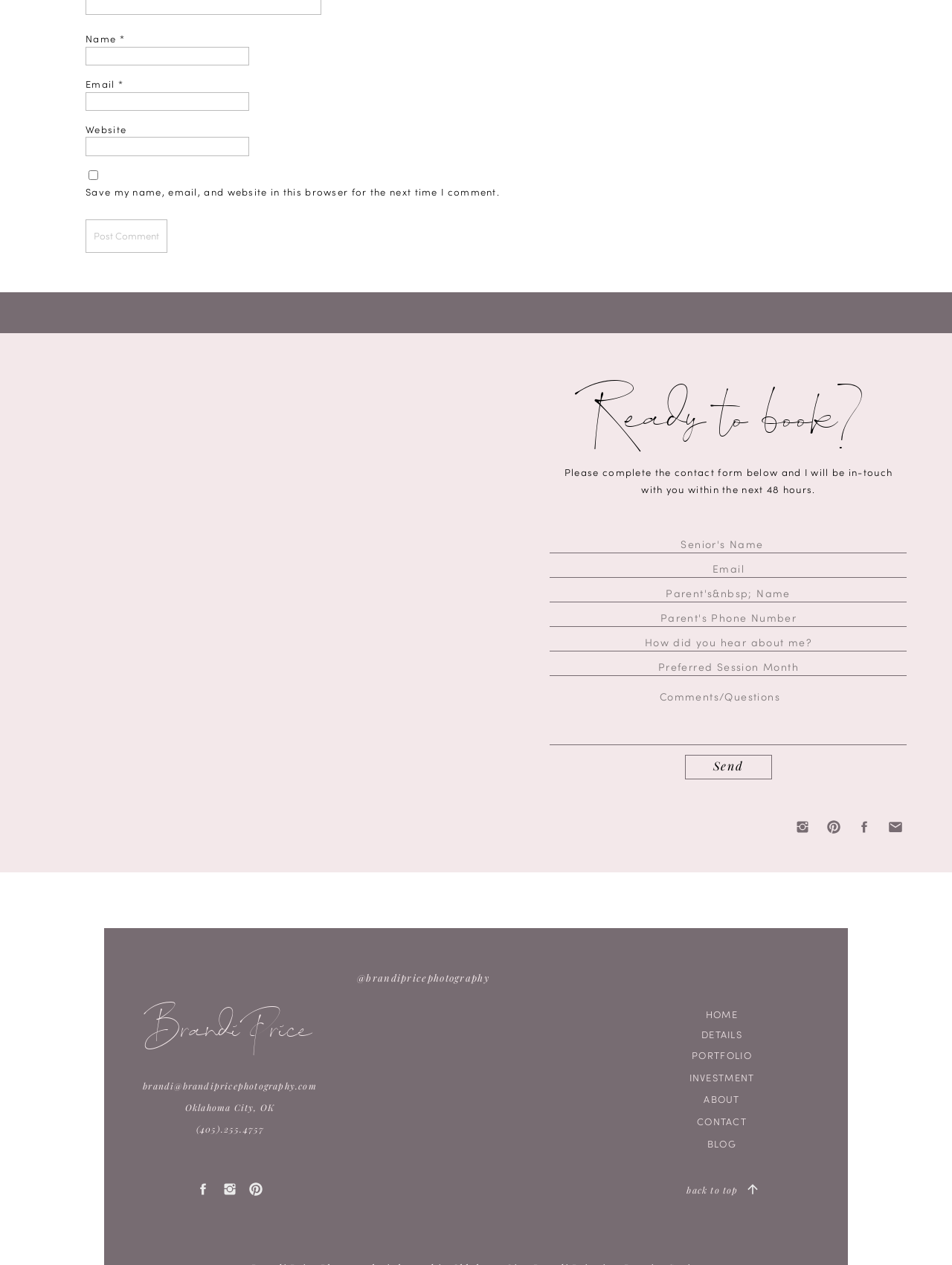Identify and provide the bounding box for the element described by: "placeholder="Senior's Name"".

[0.579, 0.423, 0.938, 0.437]